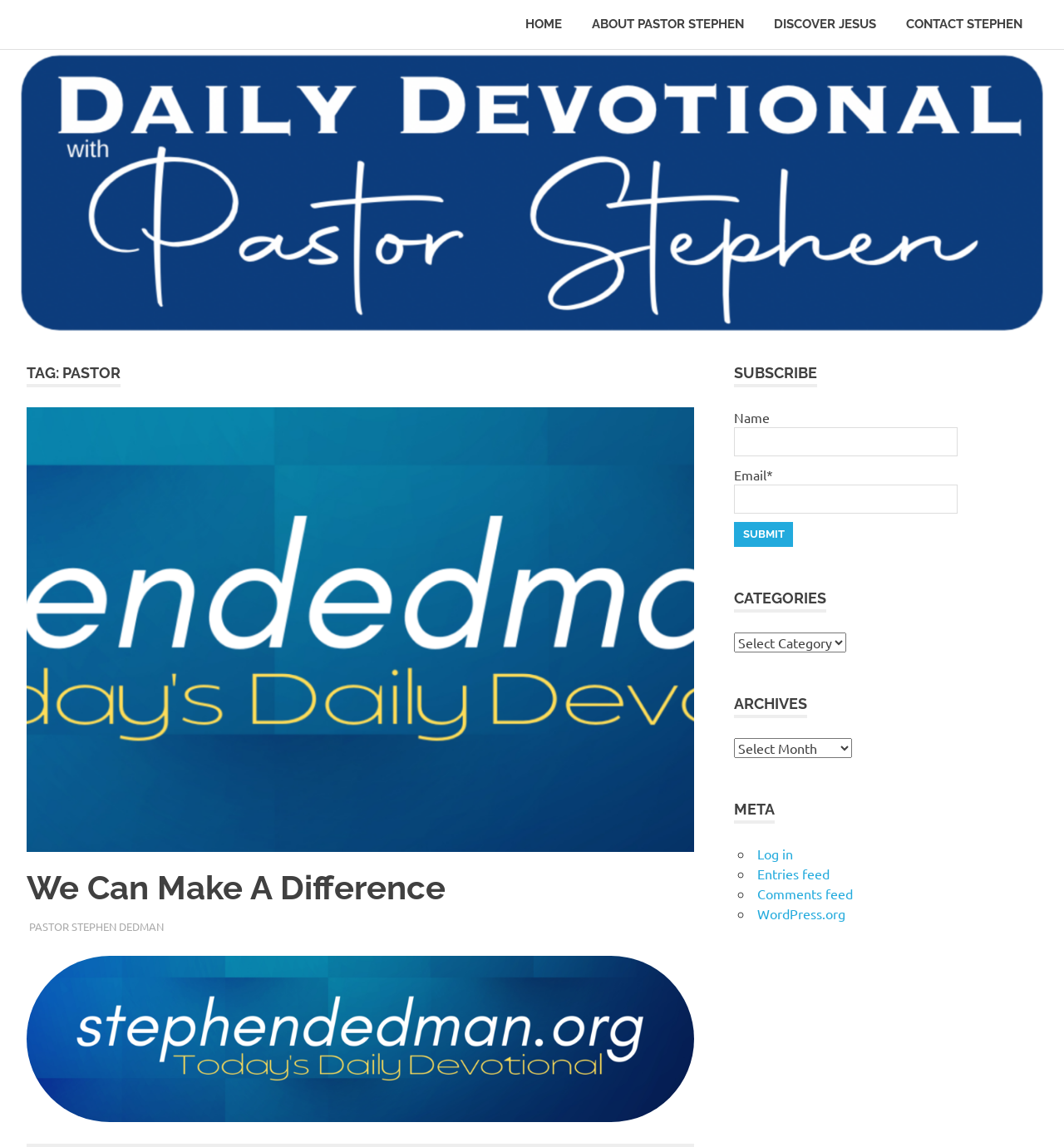Provide a thorough description of the webpage you see.

The webpage is about Pastor Stephen Dedman, with a focus on his archives. At the top, there is a link to "Pastor Stephen Dedman" and a brief description of him as the pastor at Living Word Baptist Church in Little Elm, TX. 

Below this, there is a primary navigation menu with four links: "HOME", "ABOUT PASTOR STEPHEN", "DISCOVER JESUS", and "CONTACT STEPHEN". 

On the left side, there is a large image of Pastor Stephen Dedman, and below it, a header section with a tag "PASTOR" and a link. 

The main content area is divided into two sections. On the left, there are several articles or posts, each with a heading, a link, and a date. The first post is titled "We Can Make A Difference". 

On the right side, there is a complementary section with several elements. At the top, there is a heading "SUBSCRIBE" and a form with fields for name and email, along with a submit button. Below this, there are headings for "CATEGORIES", "ARCHIVES", and "META", each with associated elements such as comboboxes and links. The "META" section has a list of links, including "Log in", "Entries feed", "Comments feed", and "WordPress.org".